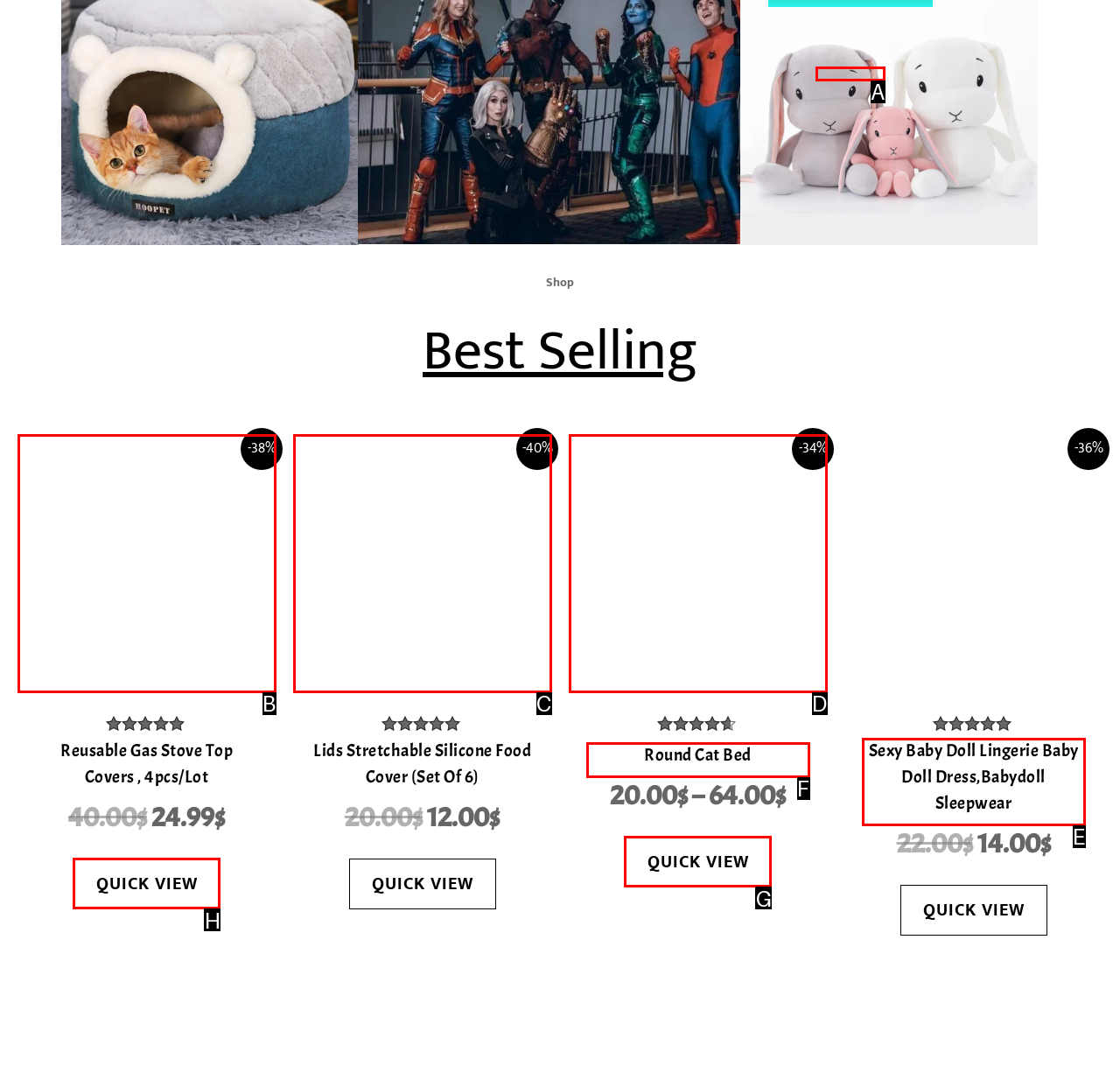Select the HTML element that best fits the description: alt="Biblioteca Virtual em Saúde"
Respond with the letter of the correct option from the choices given.

None